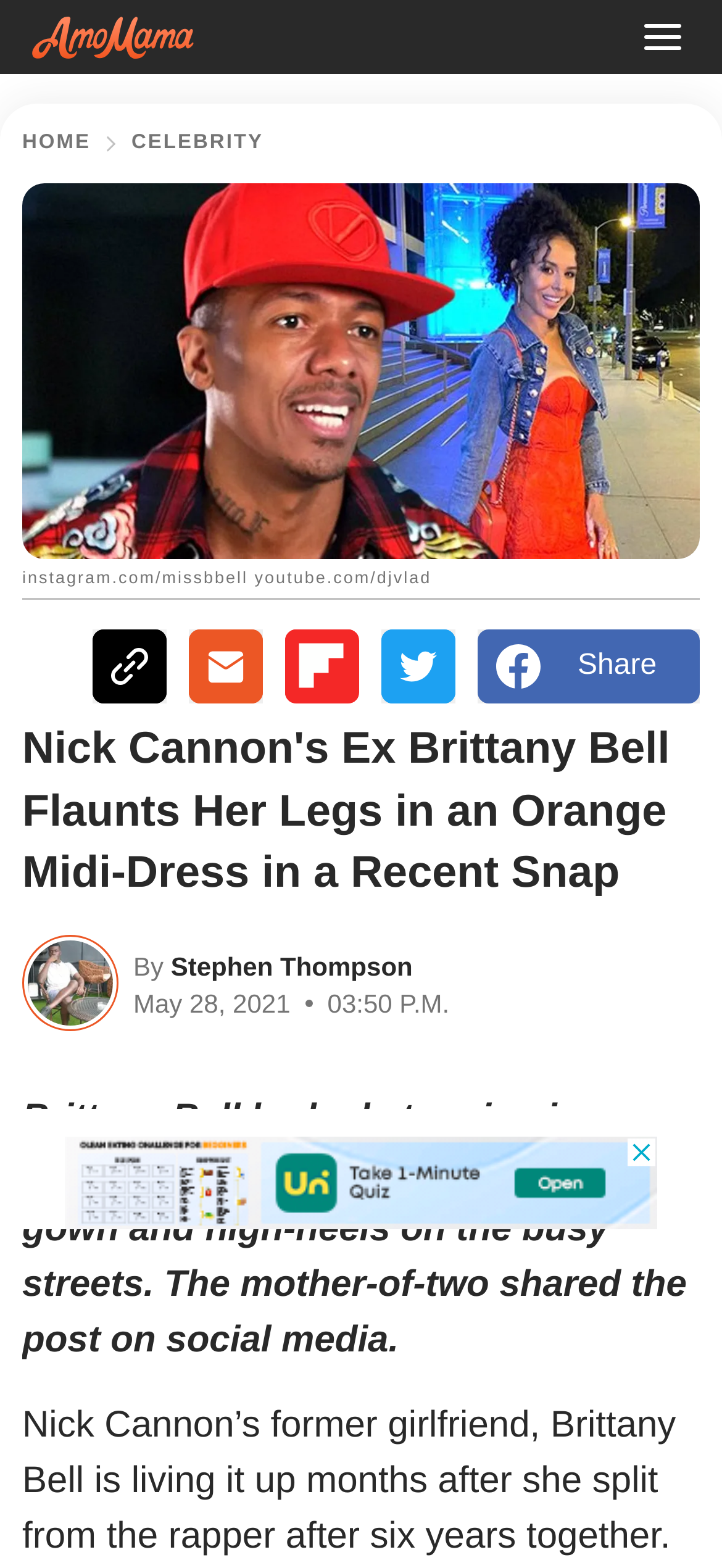Provide a one-word or short-phrase response to the question:
When was the article published?

May 28, 2021